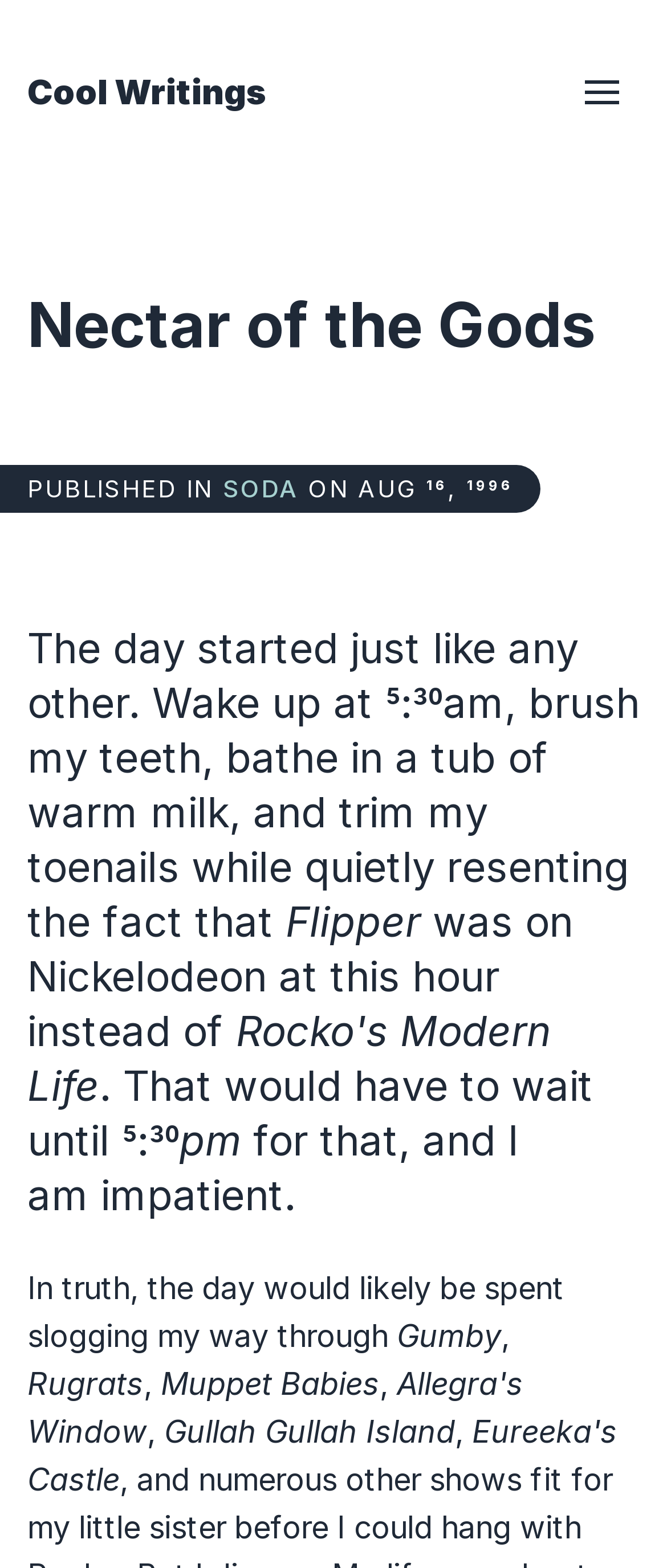Refer to the image and offer a detailed explanation in response to the question: What TV shows are mentioned in the article?

The article mentions several TV shows, including Flipper, Gumby, Rugrats, Muppet Babies, and Gullah Gullah Island. These shows are mentioned in the context of the author's daily routine and preferences.